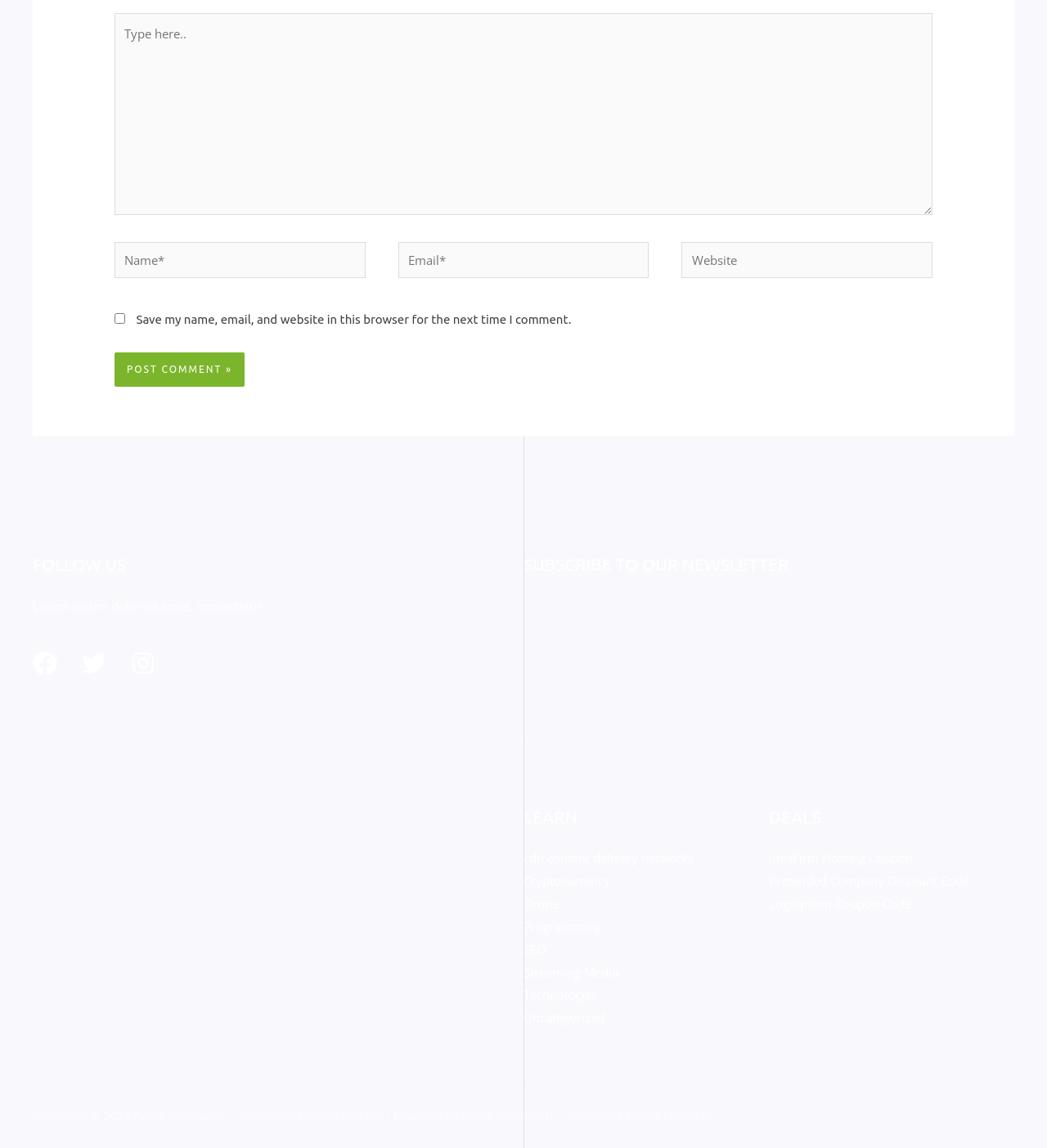Identify the bounding box coordinates of the region that should be clicked to execute the following instruction: "Click the post comment button".

[0.109, 0.307, 0.234, 0.337]